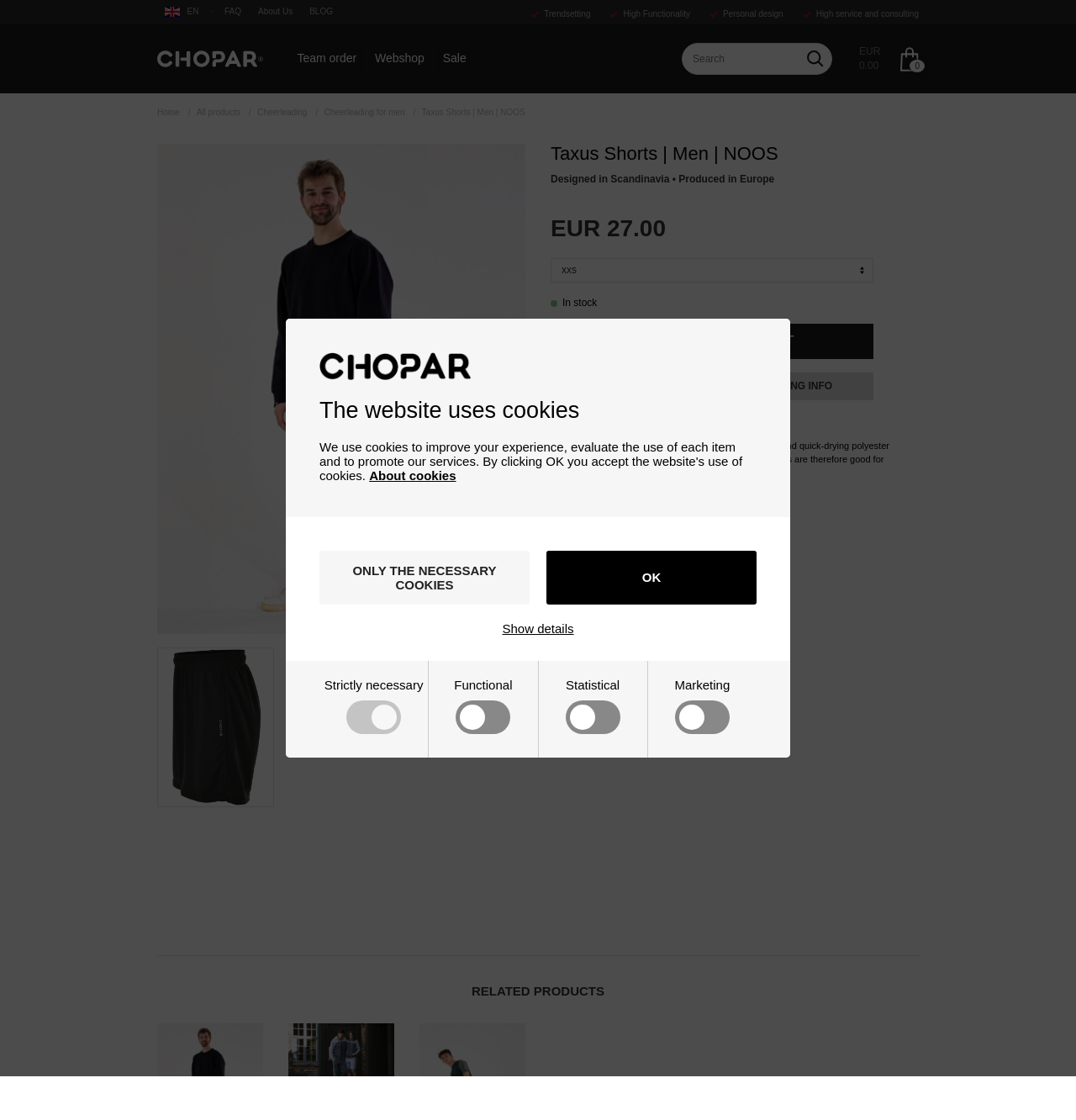Please give the bounding box coordinates of the area that should be clicked to fulfill the following instruction: "View product details". The coordinates should be in the format of four float numbers from 0 to 1, i.e., [left, top, right, bottom].

[0.146, 0.129, 0.488, 0.566]